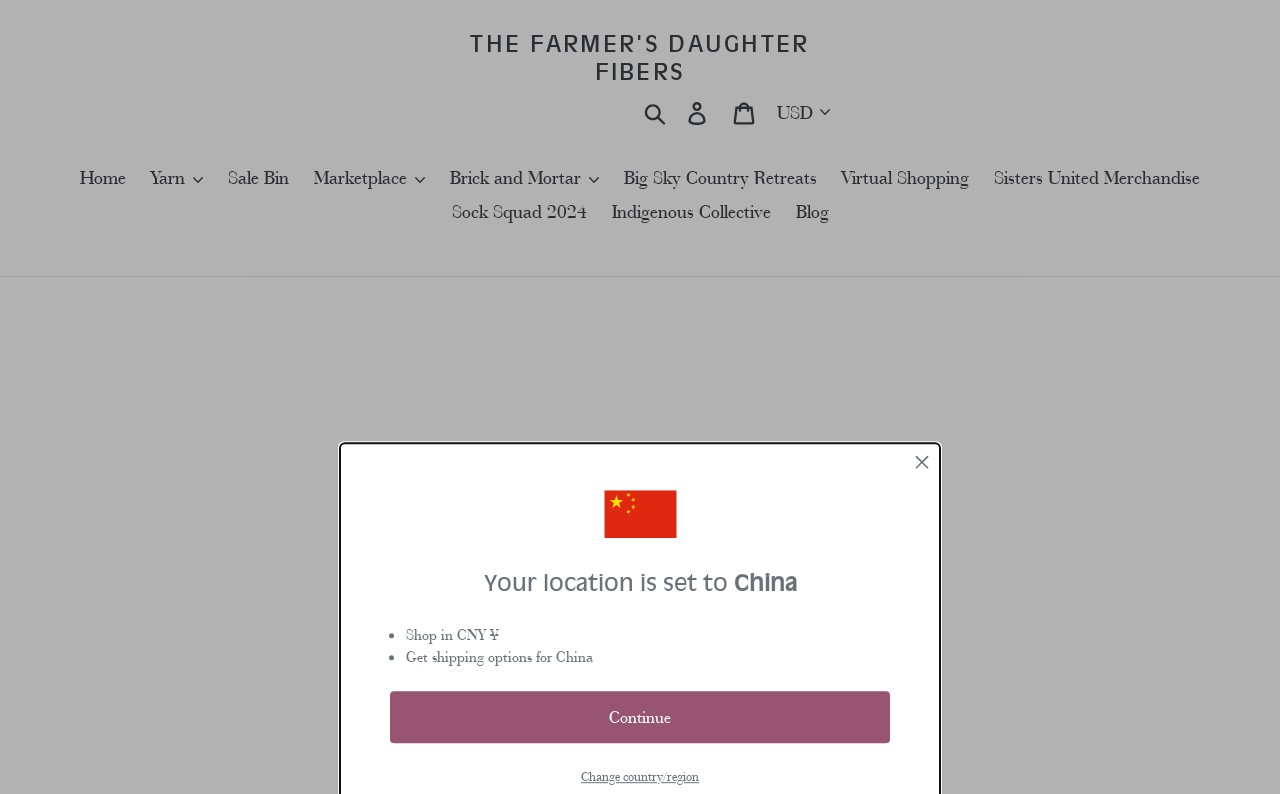What is the error message on this page? Look at the image and give a one-word or short phrase answer.

404 Page Not Found